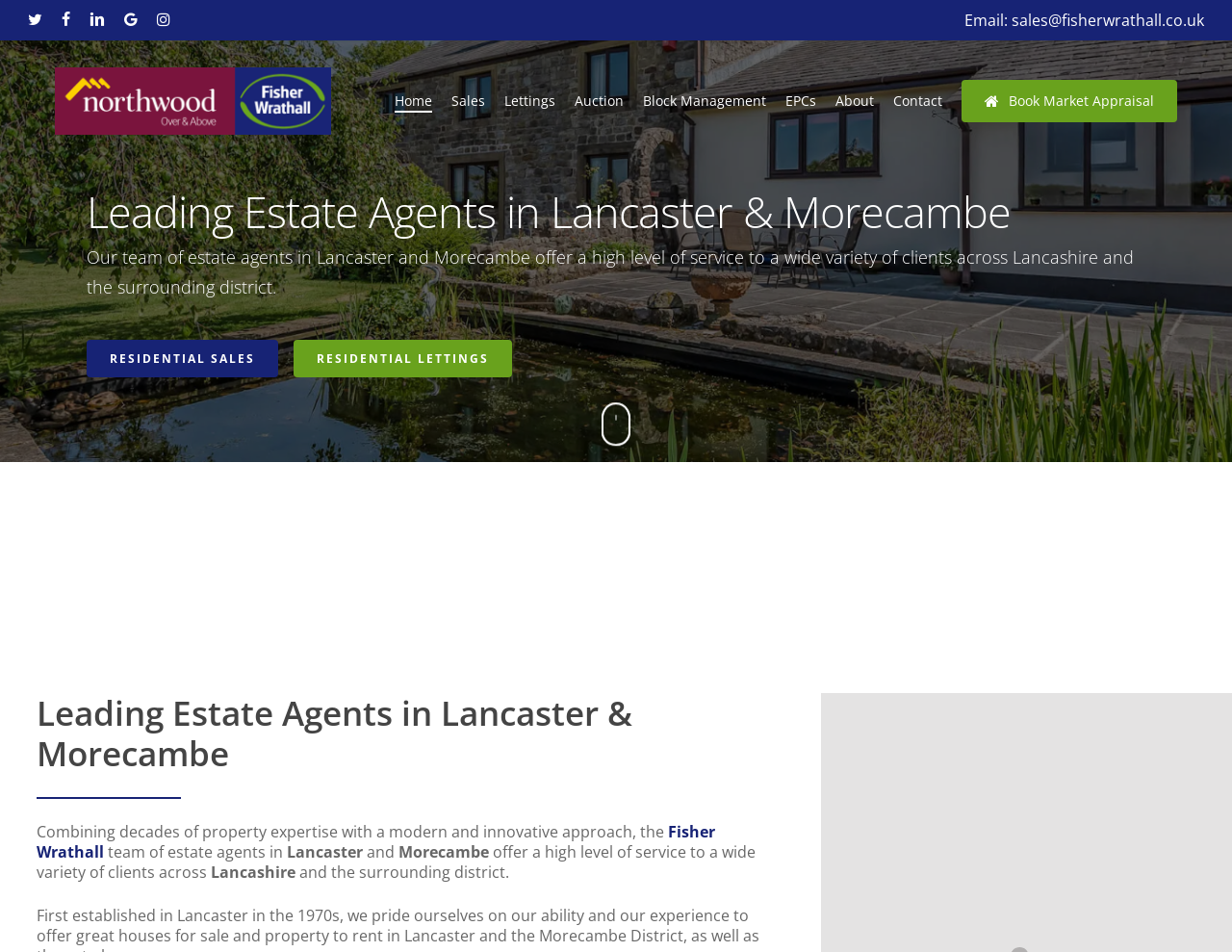Find the bounding box coordinates of the area that needs to be clicked in order to achieve the following instruction: "Click on Twitter link". The coordinates should be specified as four float numbers between 0 and 1, i.e., [left, top, right, bottom].

[0.023, 0.007, 0.034, 0.035]